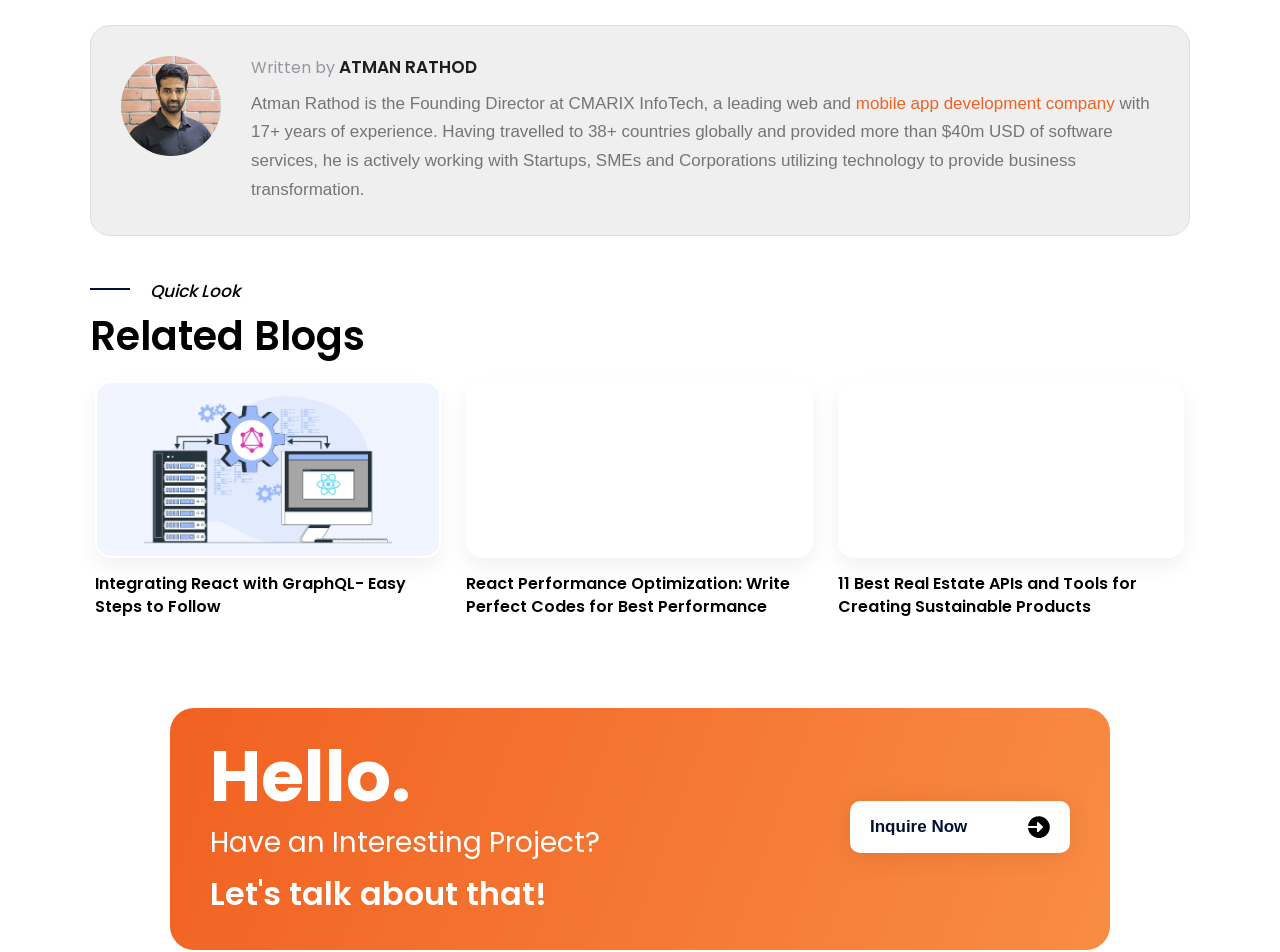Could you find the bounding box coordinates of the clickable area to complete this instruction: "Inquire about a project"?

[0.664, 0.841, 0.836, 0.895]